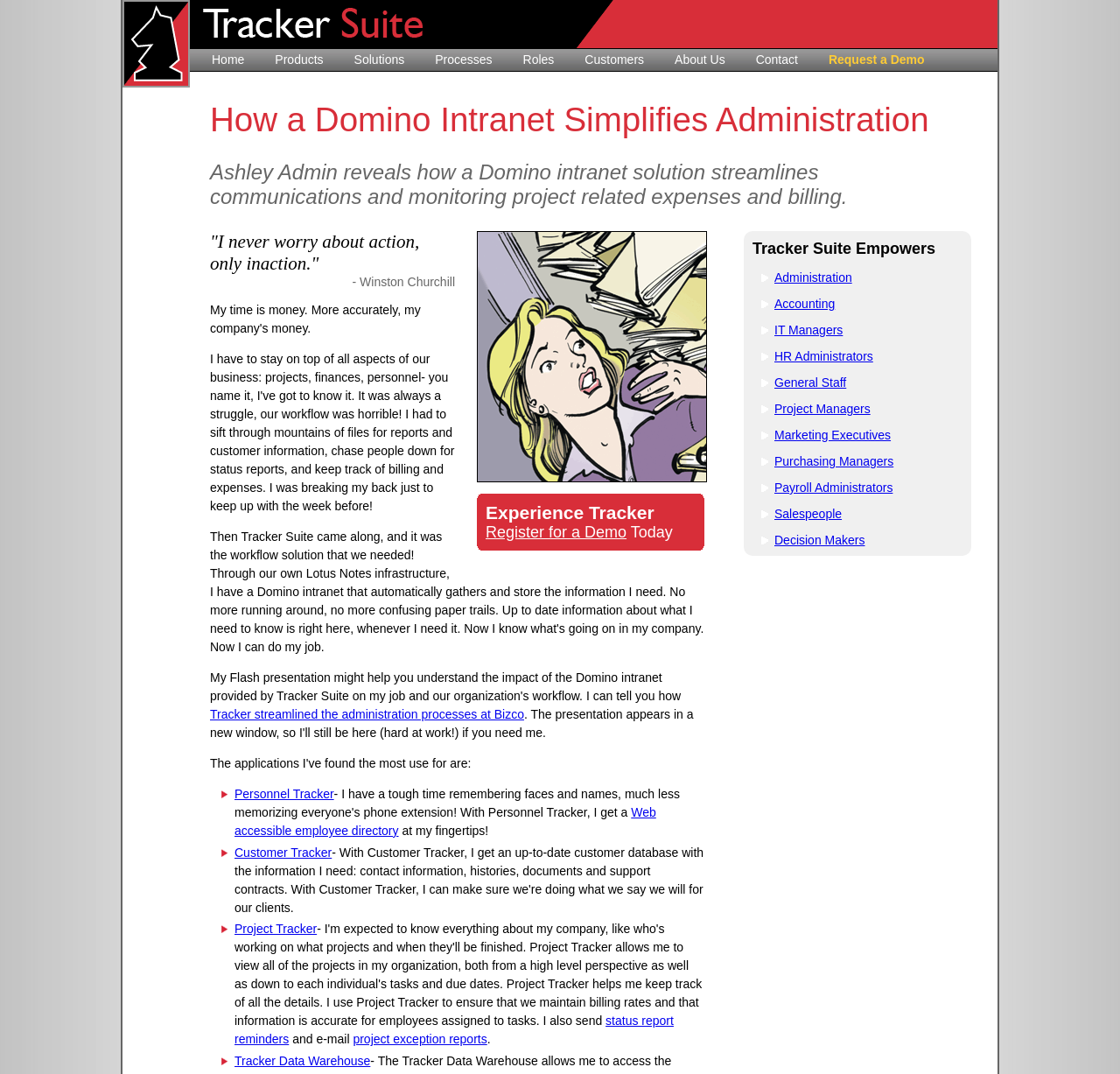Locate the UI element that matches the description status report reminders in the webpage screenshot. Return the bounding box coordinates in the format (top-left x, top-left y, bottom-right x, bottom-right y), with values ranging from 0 to 1.

[0.209, 0.944, 0.602, 0.974]